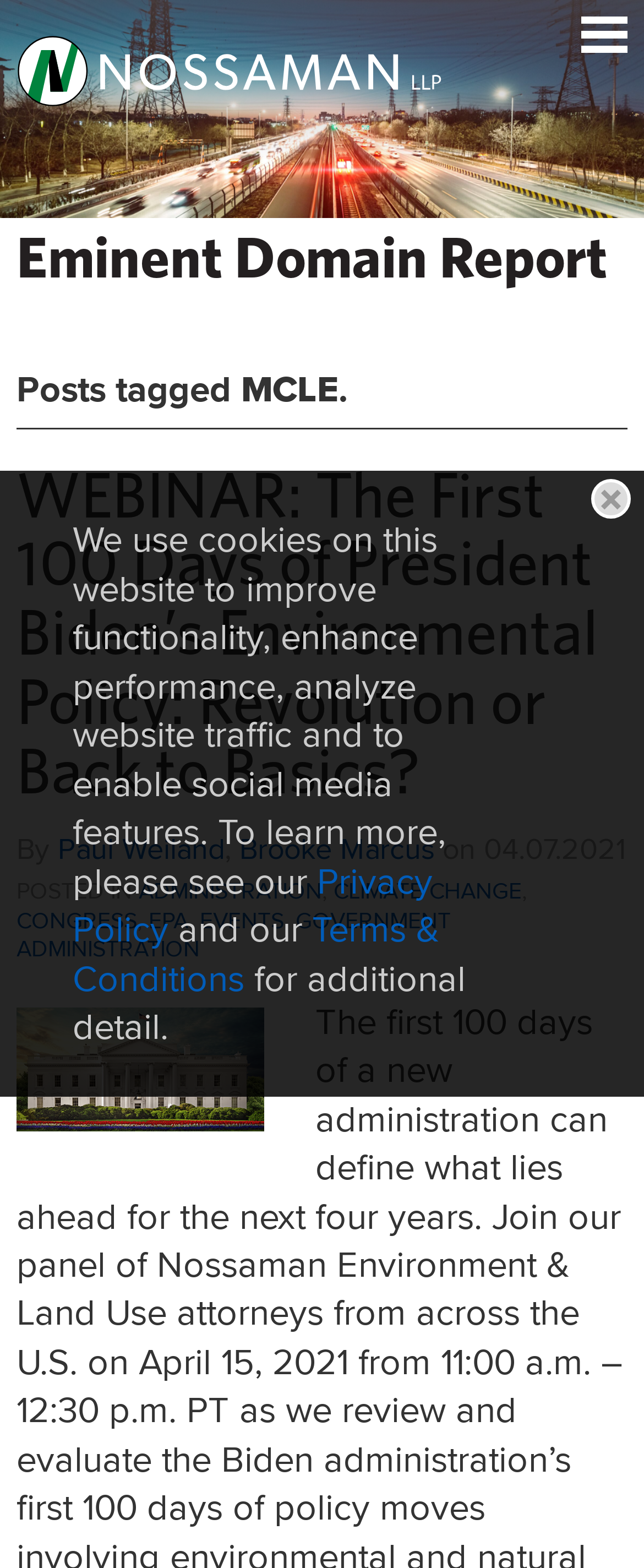What is the name of the law firm?
Please utilize the information in the image to give a detailed response to the question.

The name of the law firm can be found in the top-left corner of the webpage, where the logo 'Nossaman LLP' is displayed.